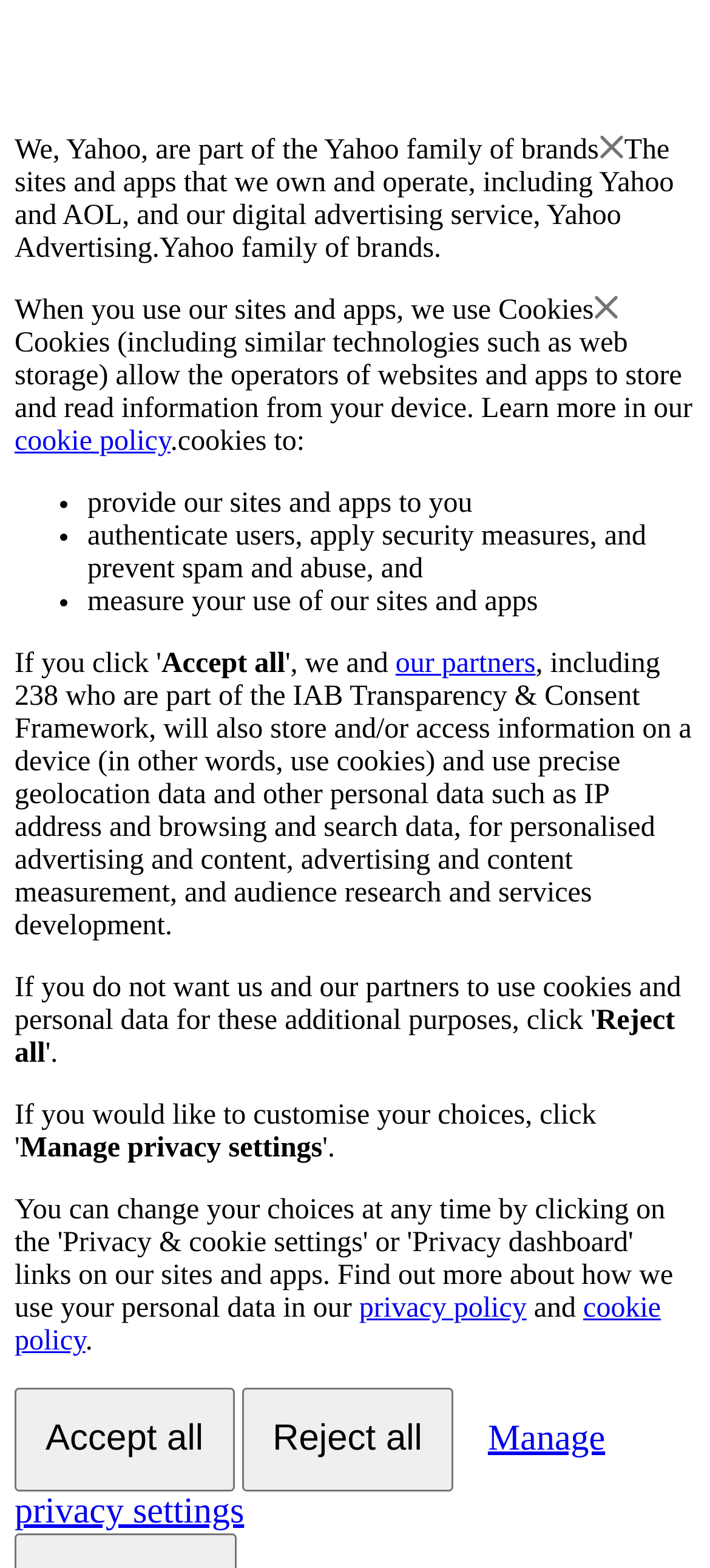Provide a thorough and detailed response to the question by examining the image: 
What do cookies allow operators to do?

According to the webpage, 'Cookies (including similar technologies such as web storage) allow the operators of websites and apps to store and read information from your device.' This implies that cookies enable operators to store and read information from a user's device.